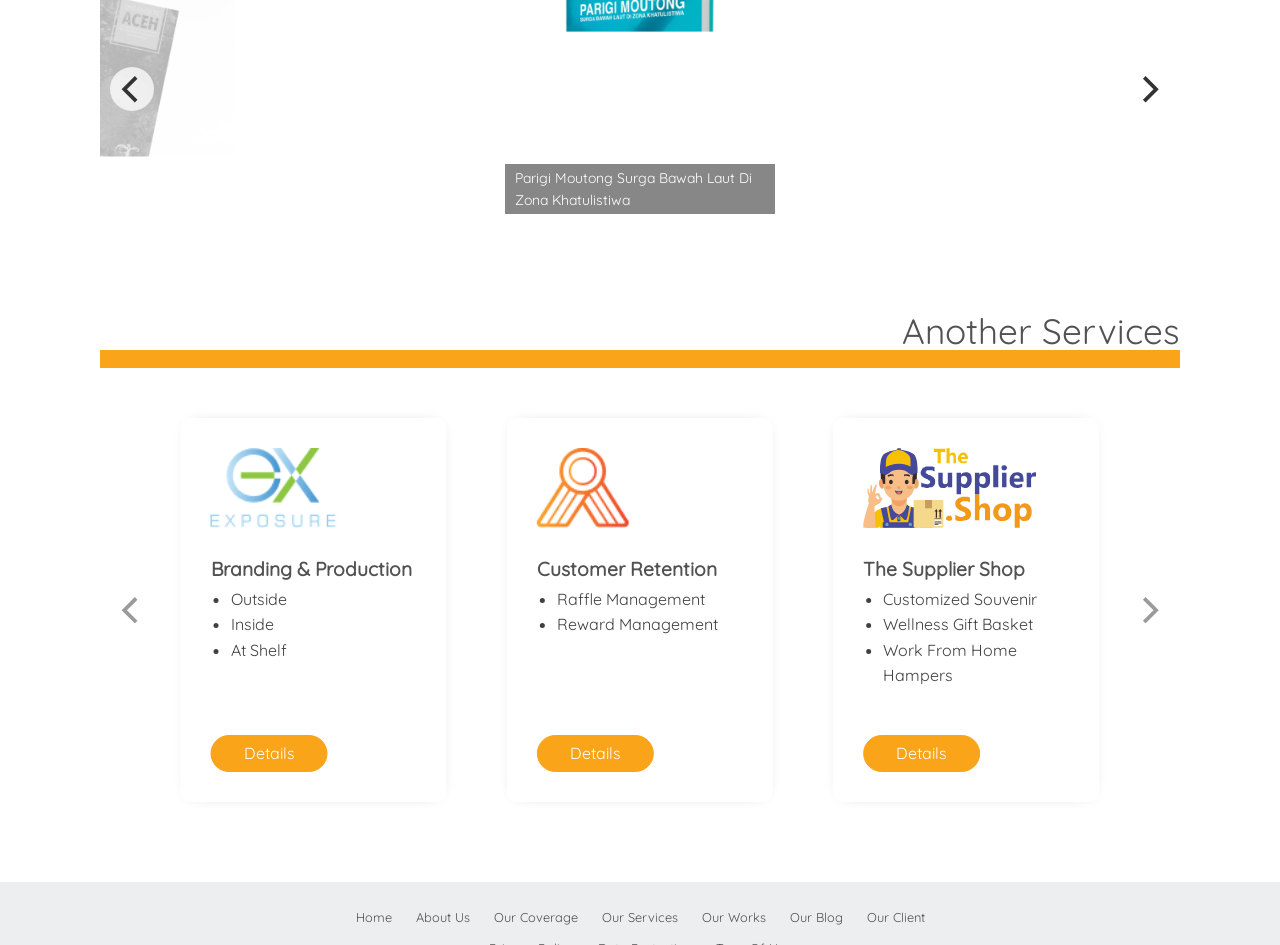What is the purpose of the 'Details' links?
Provide a detailed and well-explained answer to the question.

The 'Details' links are likely used to view more information about the corresponding topic, such as Customer Retention or Reward Management. This can be inferred from their placement and the fact that they are links, which are typically used to provide additional information.